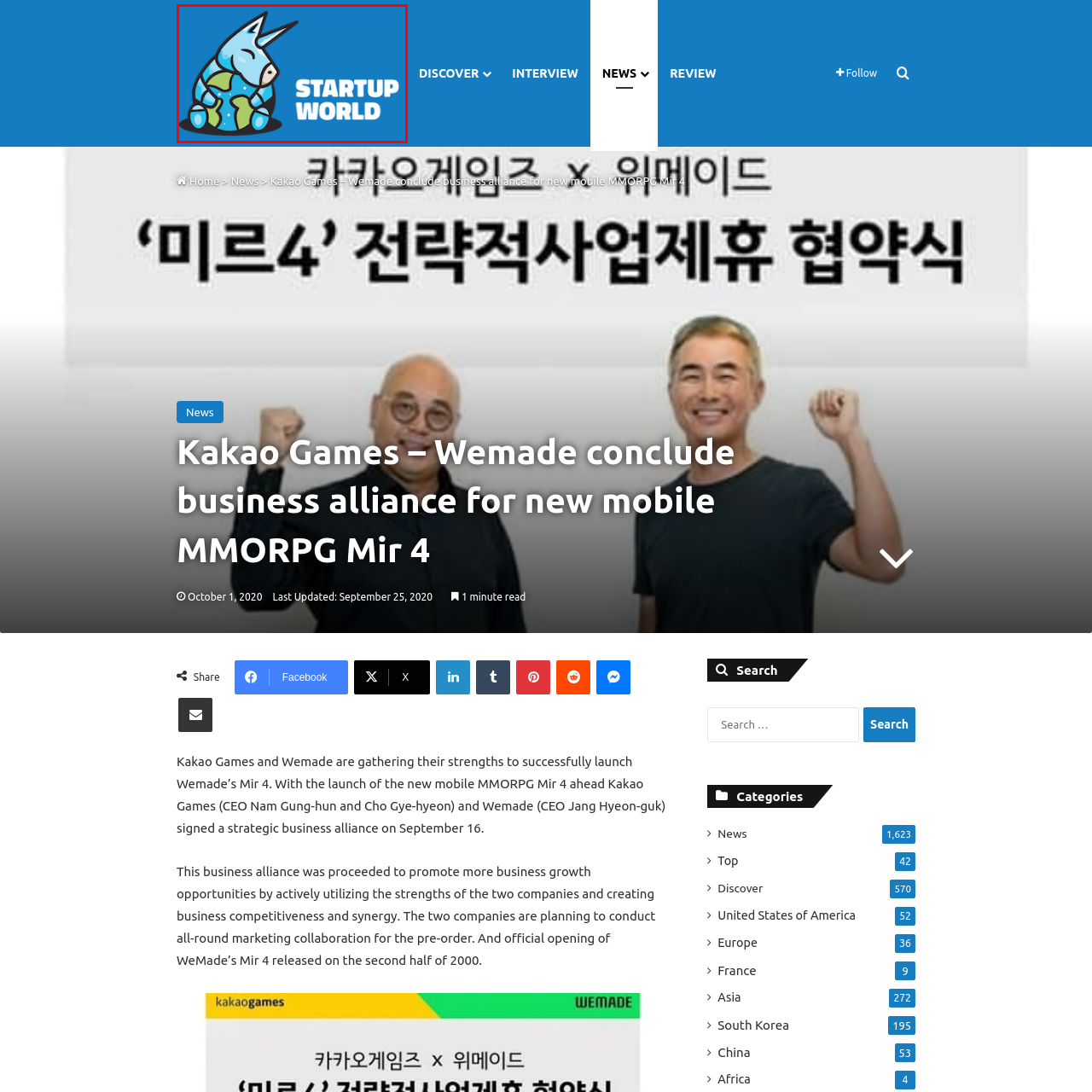Offer a detailed explanation of the scene within the red bounding box.

The image features a playful and colorful illustration of a unicorn curled up around a globe, symbolizing innovation and imagination in the startup ecosystem. The unicorn, depicted in shades of blue, evokes a sense of creativity and fantasy, while its gentle expression conveys a sense of nurturing and care for the planet. Adjacent to the illustration, the bold text "STARTUP WORLD" is prominently displayed, suggesting a focus on global entrepreneurship and the dynamic world of startups. The vibrant blue background adds to the overall inviting and engaging aesthetic, making the image appealing to an audience interested in technology and business innovations.